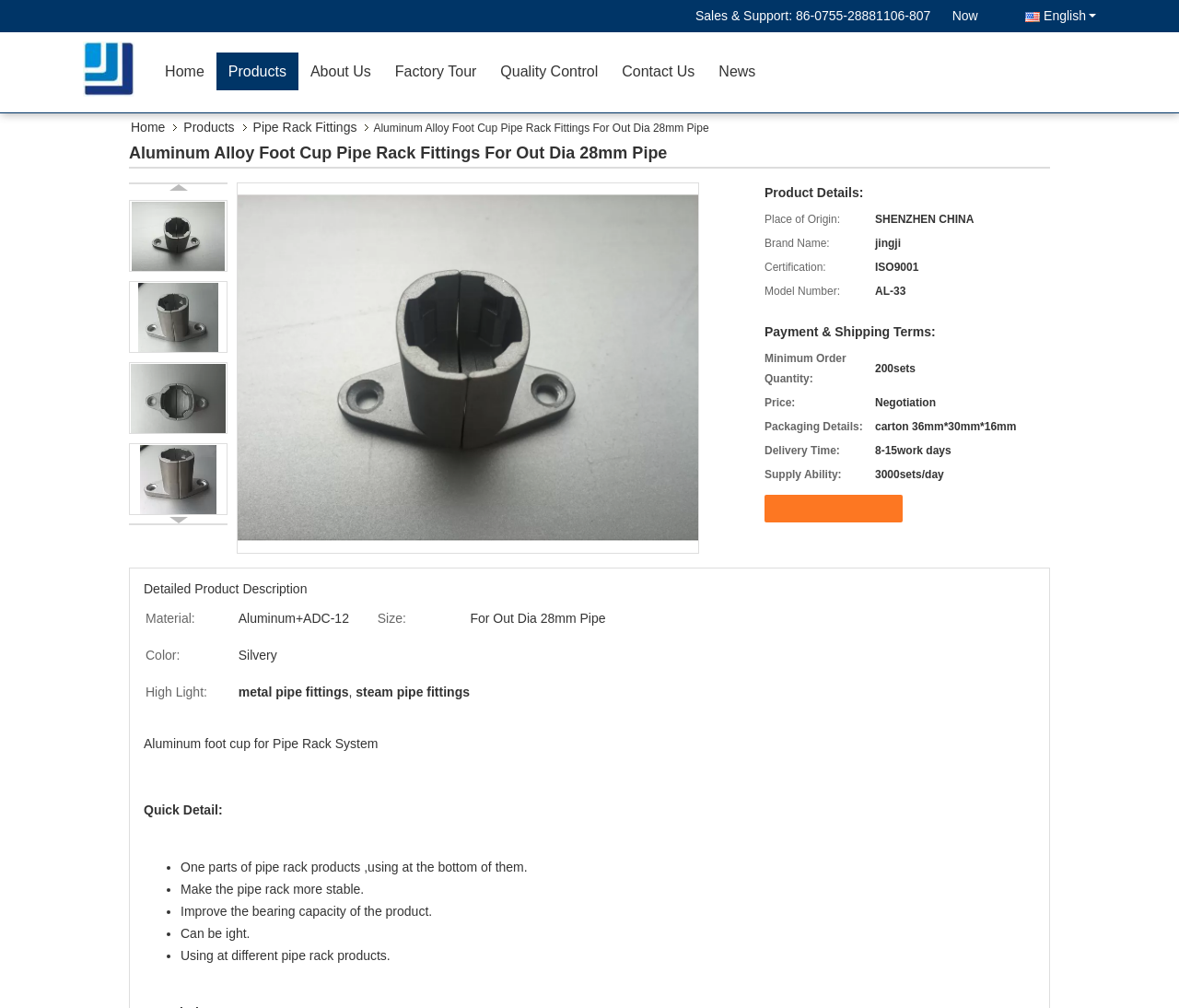Extract the main headline from the webpage and generate its text.

Aluminum Alloy Foot Cup Pipe Rack Fittings For Out Dia 28mm Pipe